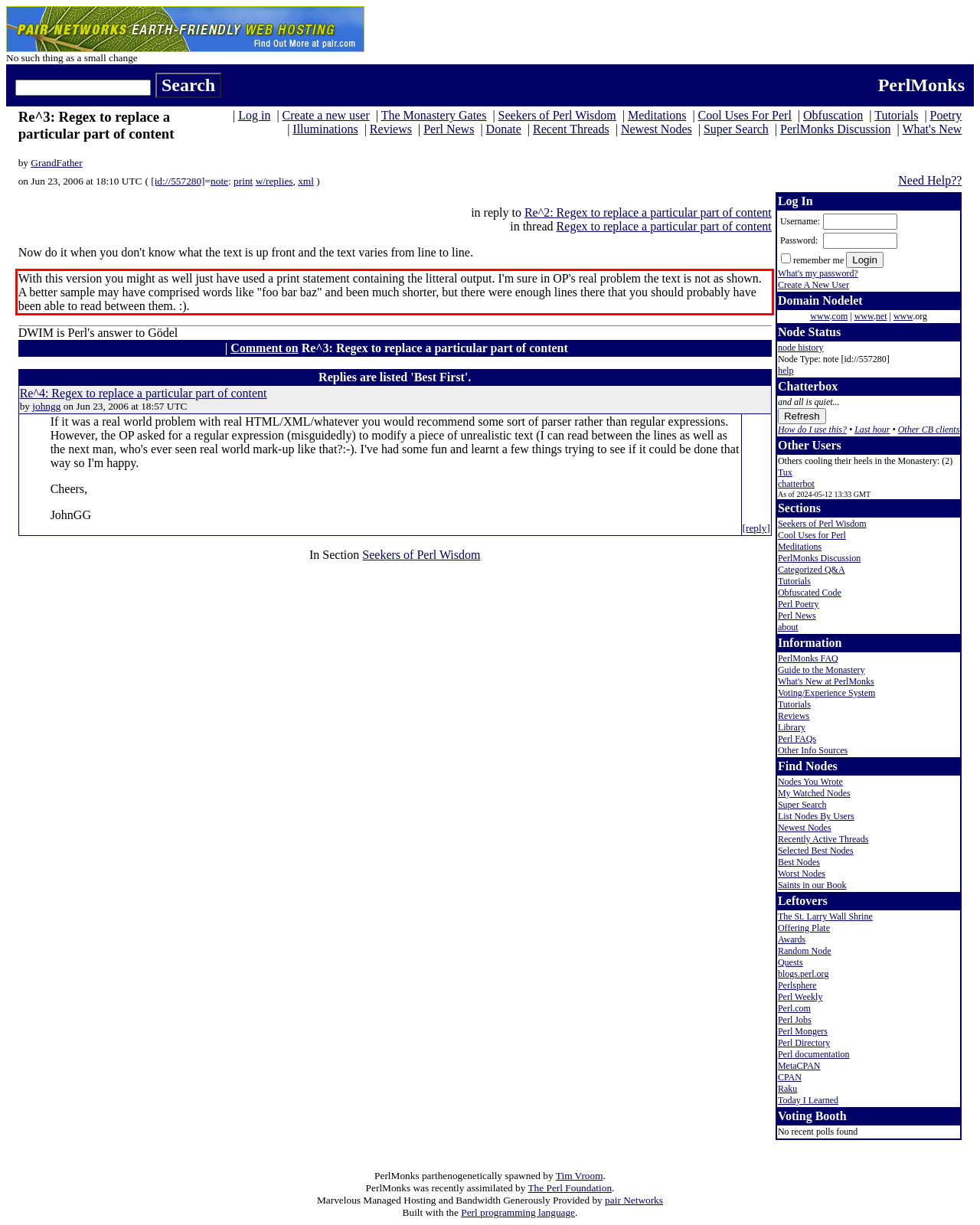You are provided with a screenshot of a webpage that includes a UI element enclosed in a red rectangle. Extract the text content inside this red rectangle.

With this version you might as well just have used a print statement containing the litteral output. I'm sure in OP's real problem the text is not as shown. A better sample may have comprised words like "foo bar baz" and been much shorter, but there were enough lines there that you should probably have been able to read between them. :).